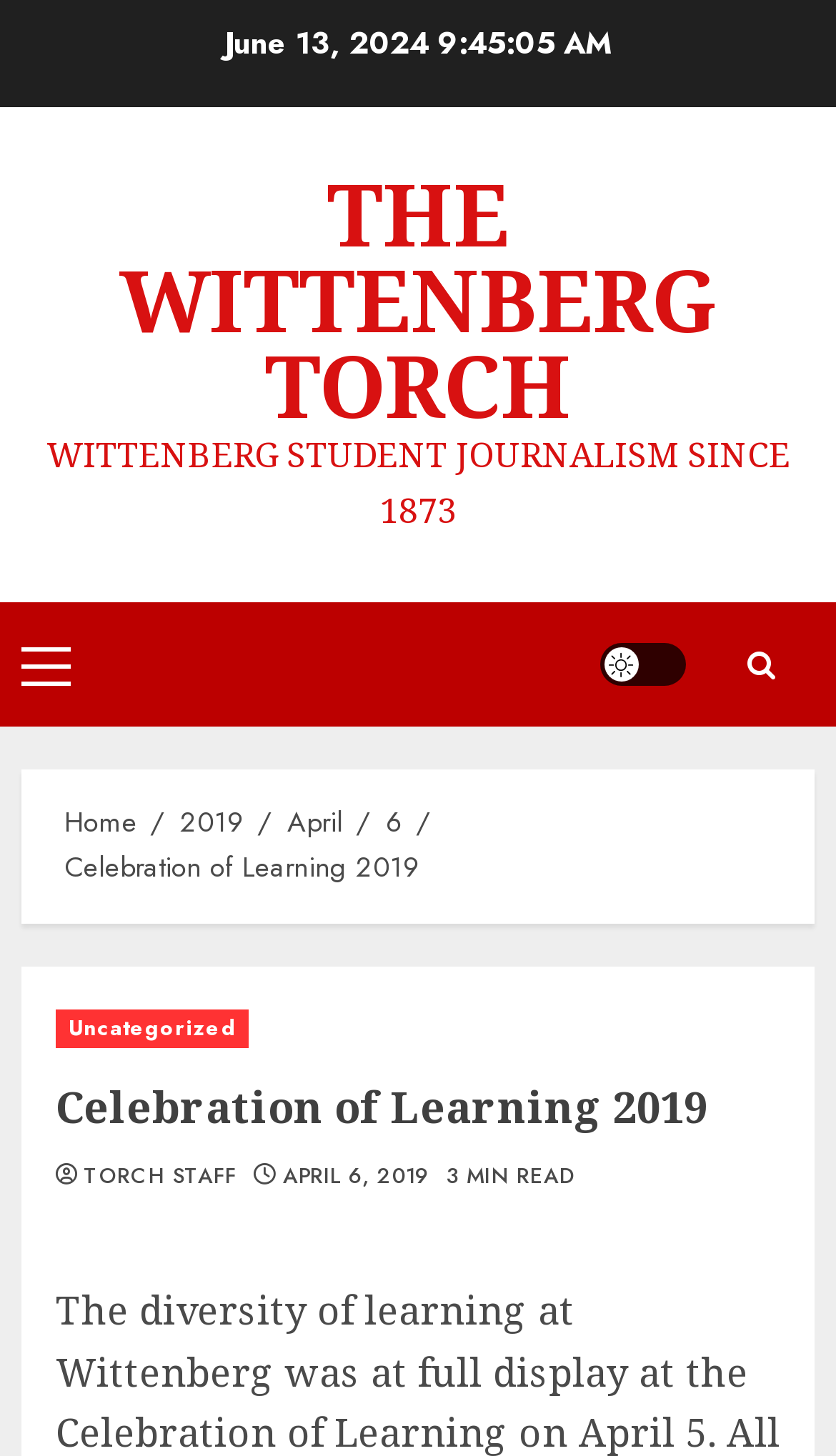Given the description of the UI element: "Primary Menu", predict the bounding box coordinates in the form of [left, top, right, bottom], with each value being a float between 0 and 1.

[0.026, 0.443, 0.085, 0.47]